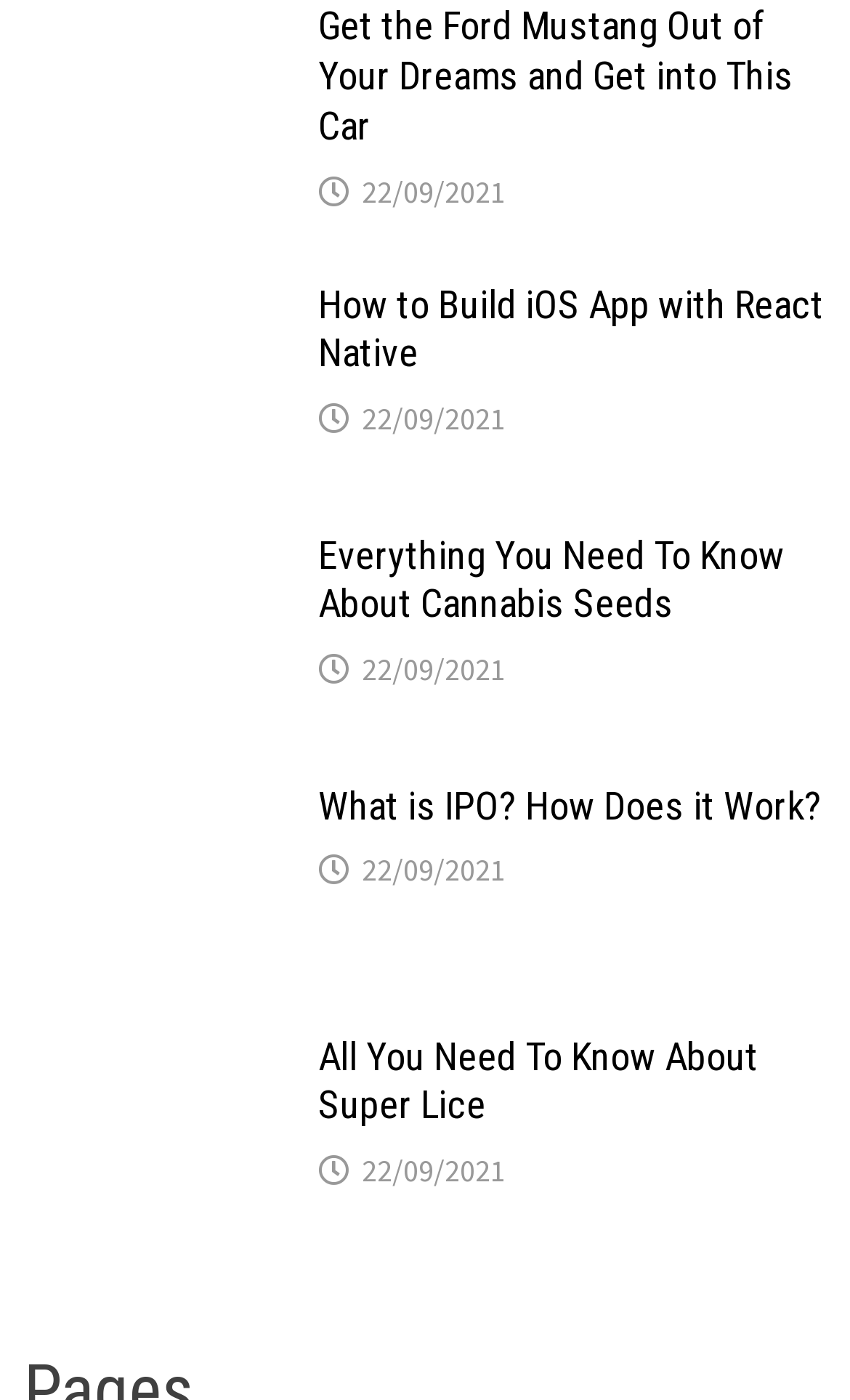Give a concise answer using only one word or phrase for this question:
Are the articles organized in any particular order?

By date